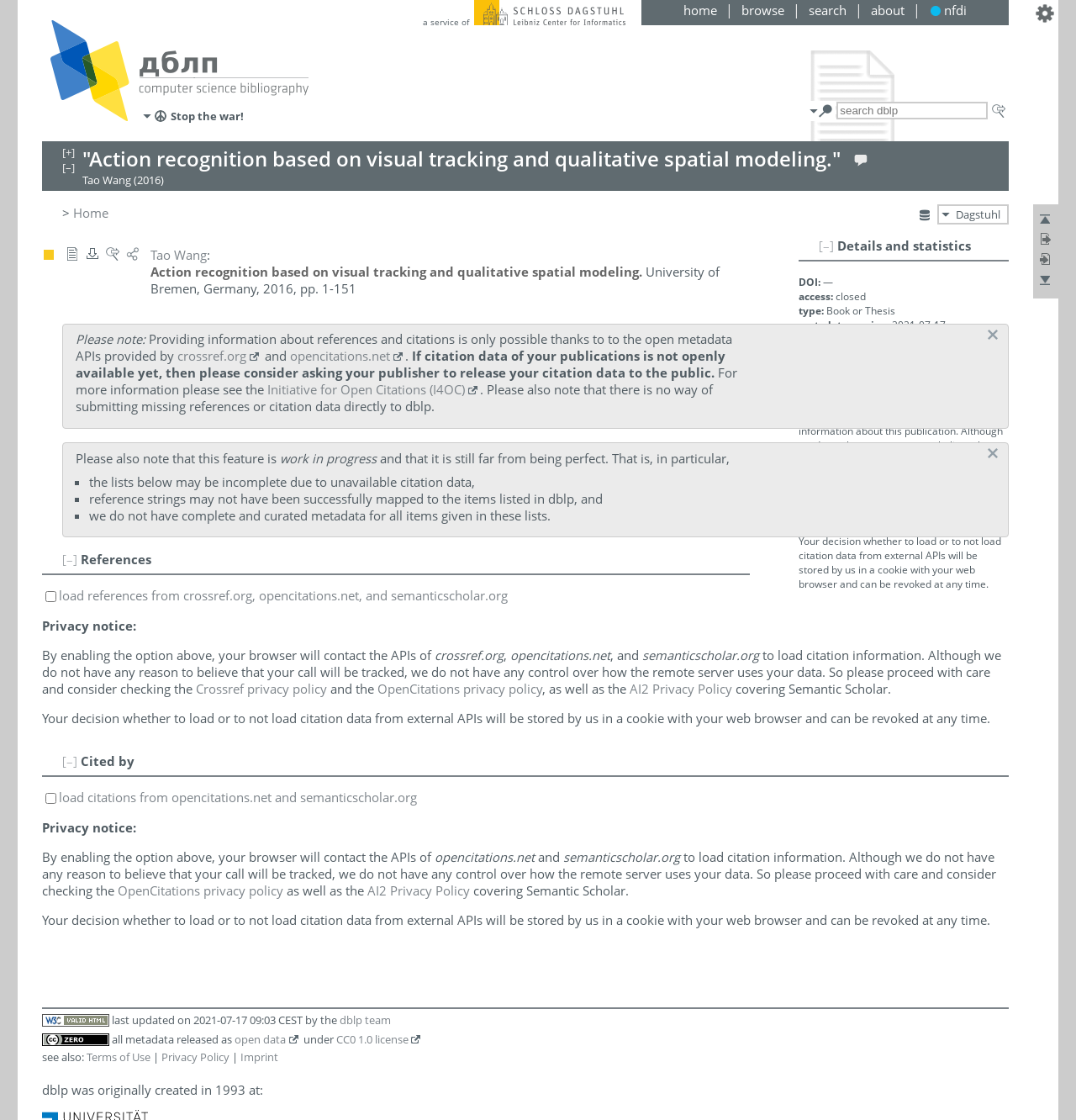What is the university of the author?
Offer a detailed and full explanation in response to the question.

I found the university of the author by looking at the static text element on the webpage, which is 'University of Bremen, Germany,'. The university of the author is 'University of Bremen, Germany'.